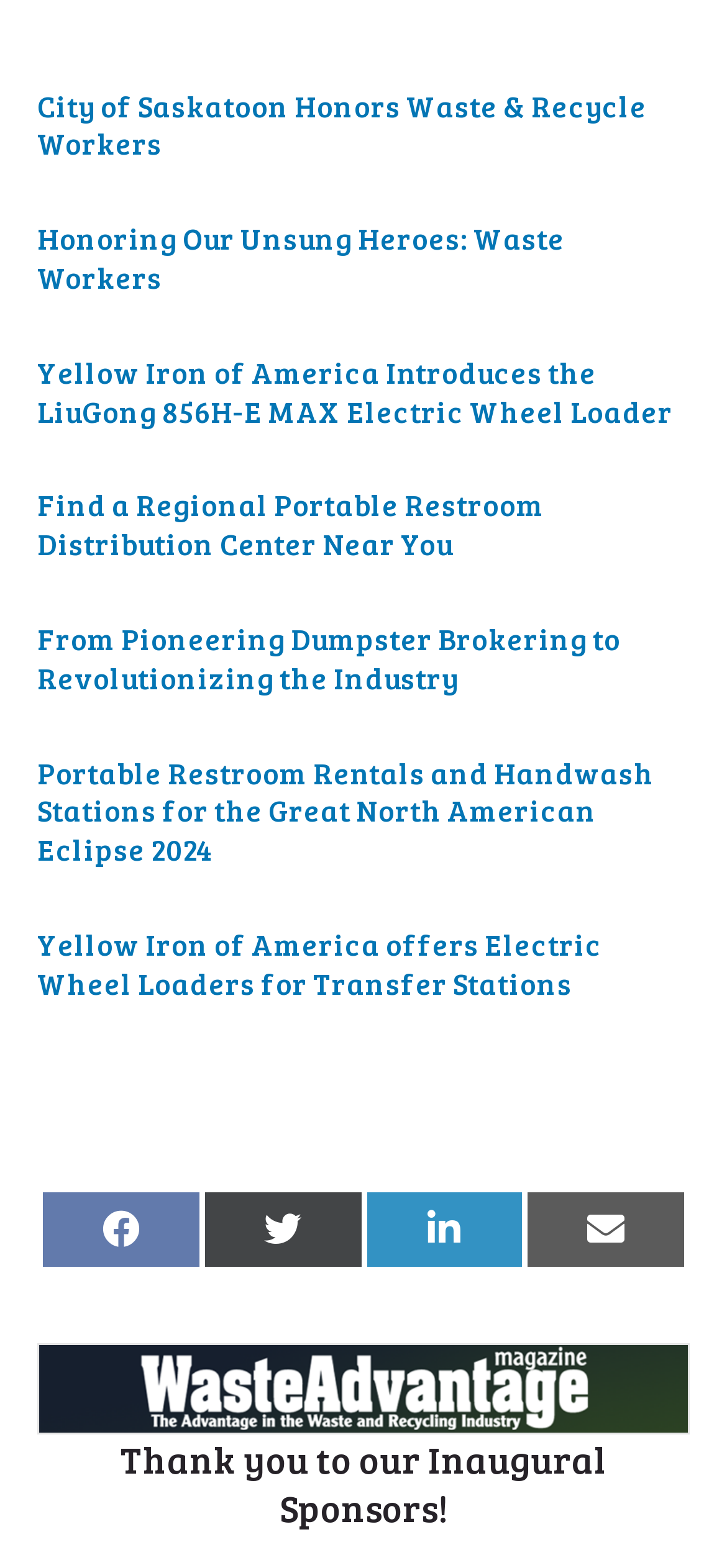How many sponsors are mentioned?
Answer the question with a single word or phrase, referring to the image.

Inaugural Sponsors